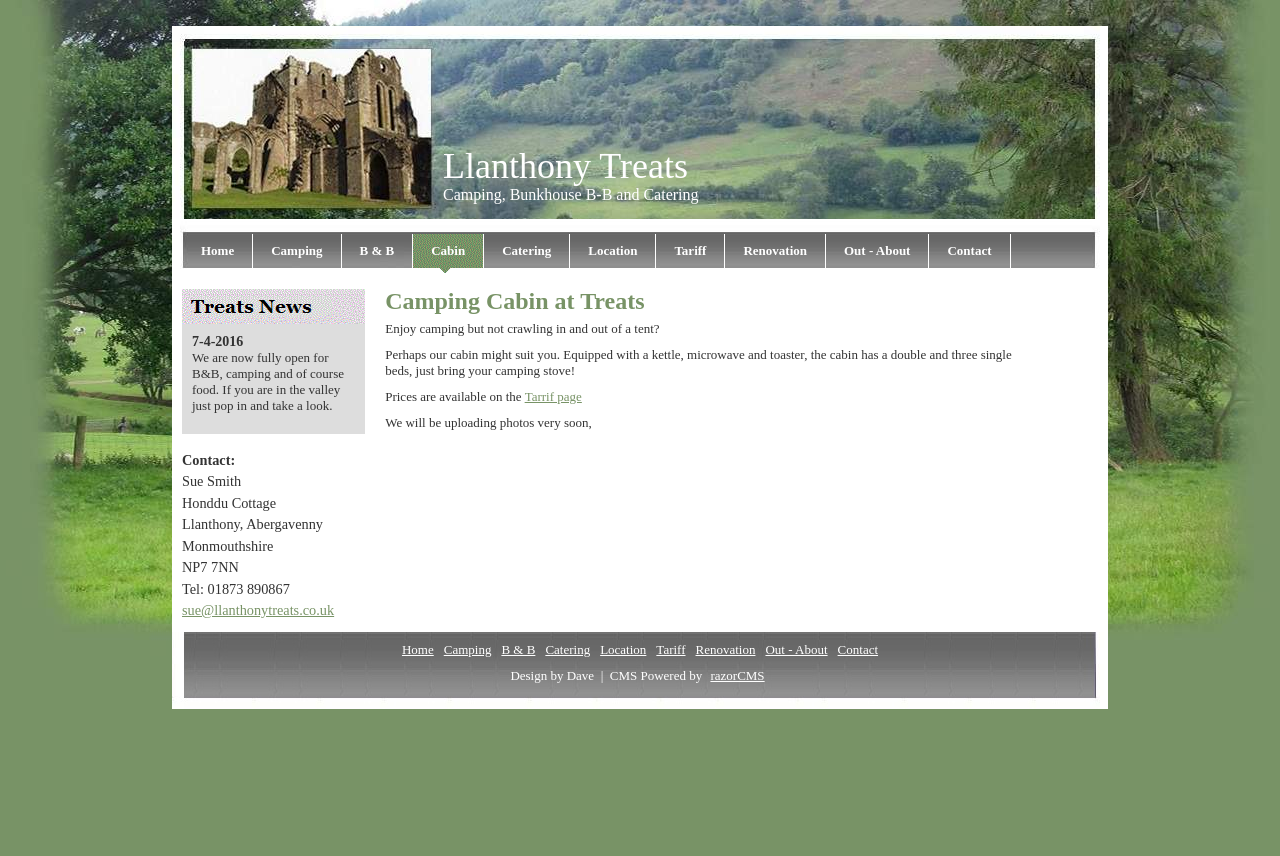What type of accommodation is offered?
By examining the image, provide a one-word or phrase answer.

Camping, B&B, Cabin